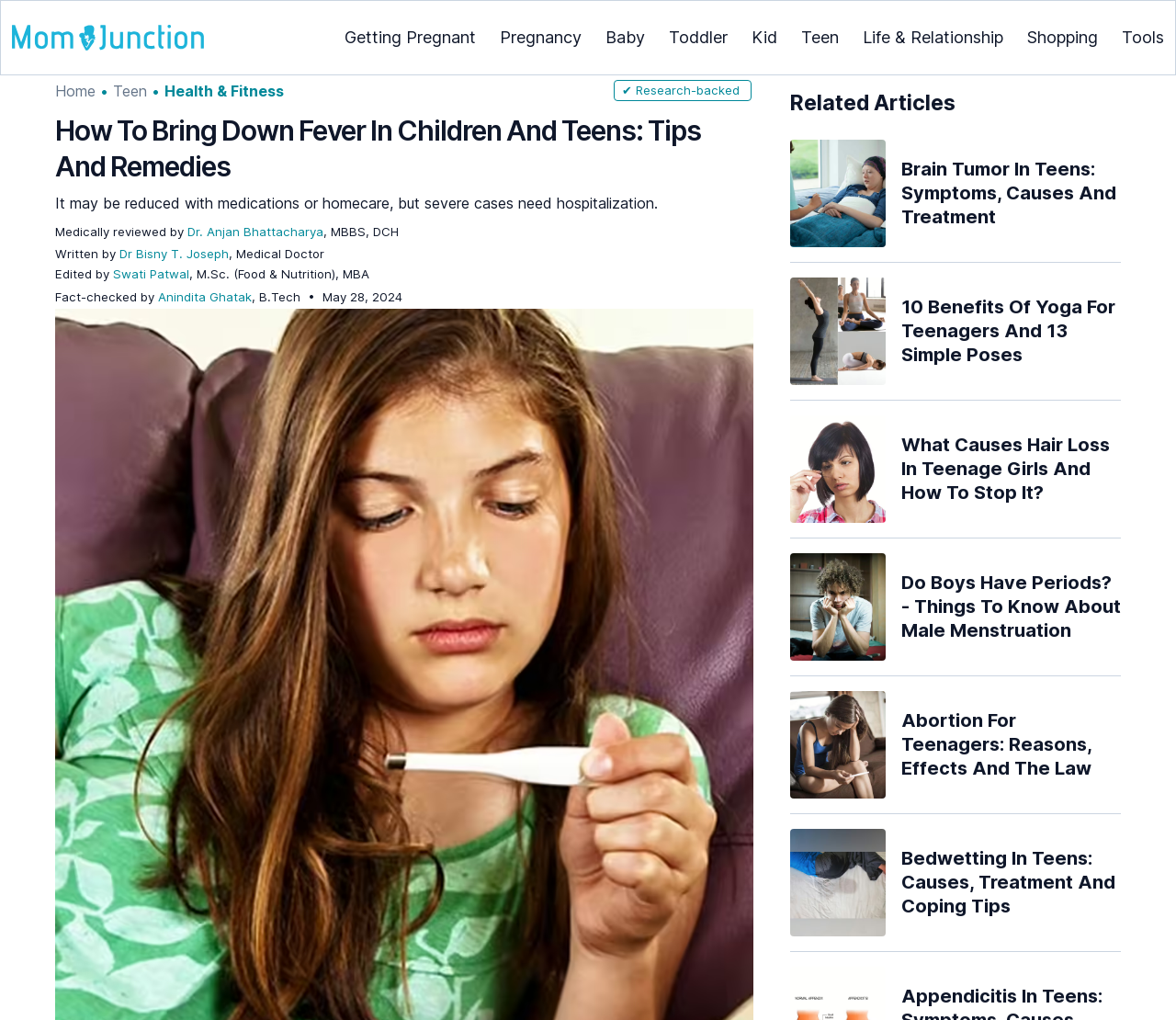How many related articles are listed?
Using the details from the image, give an elaborate explanation to answer the question.

I counted the number of related article links listed at the bottom of the webpage, and there are 5 articles listed with their respective titles and images.